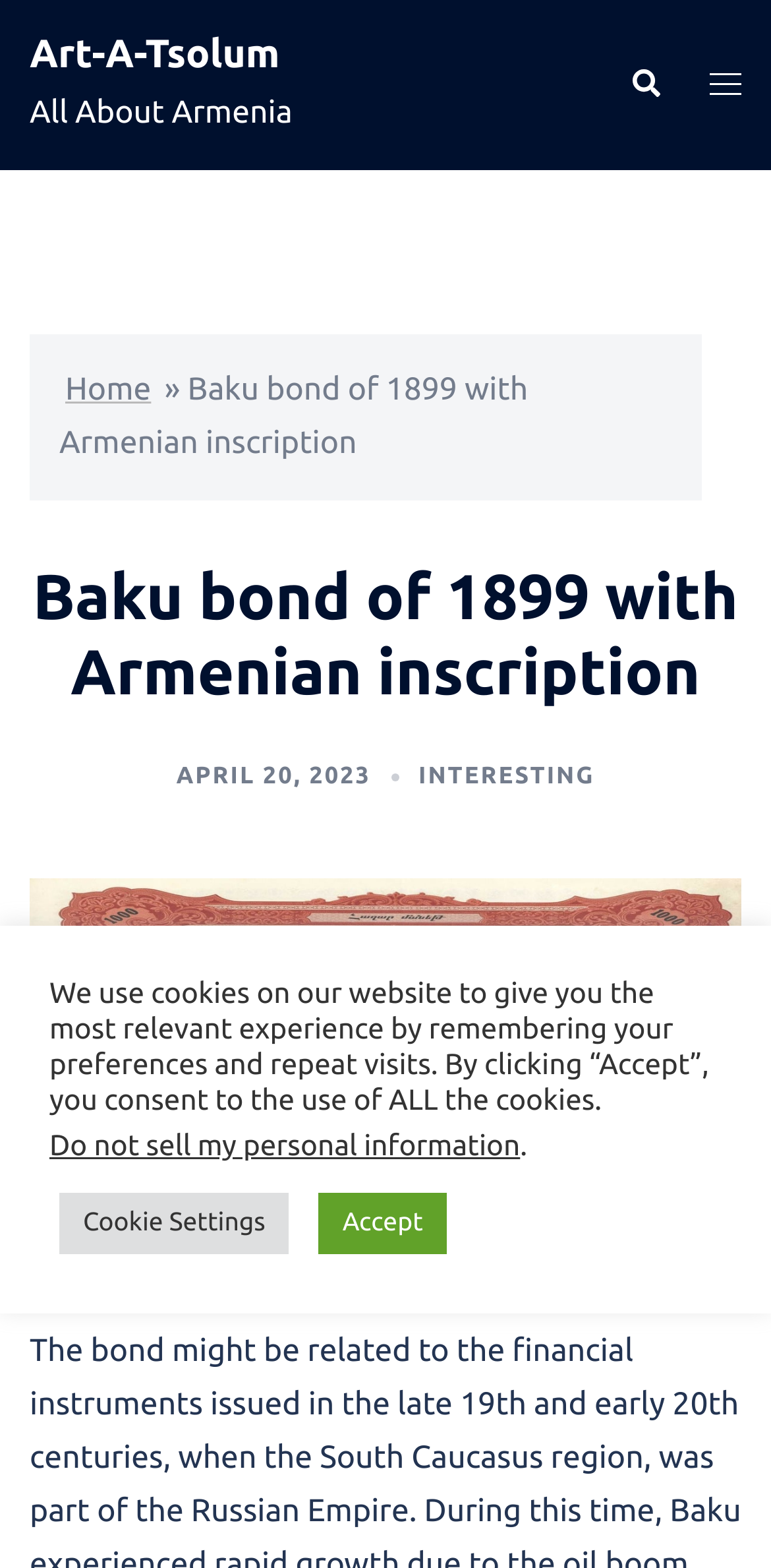Indicate the bounding box coordinates of the clickable region to achieve the following instruction: "Check terms and conditions."

None